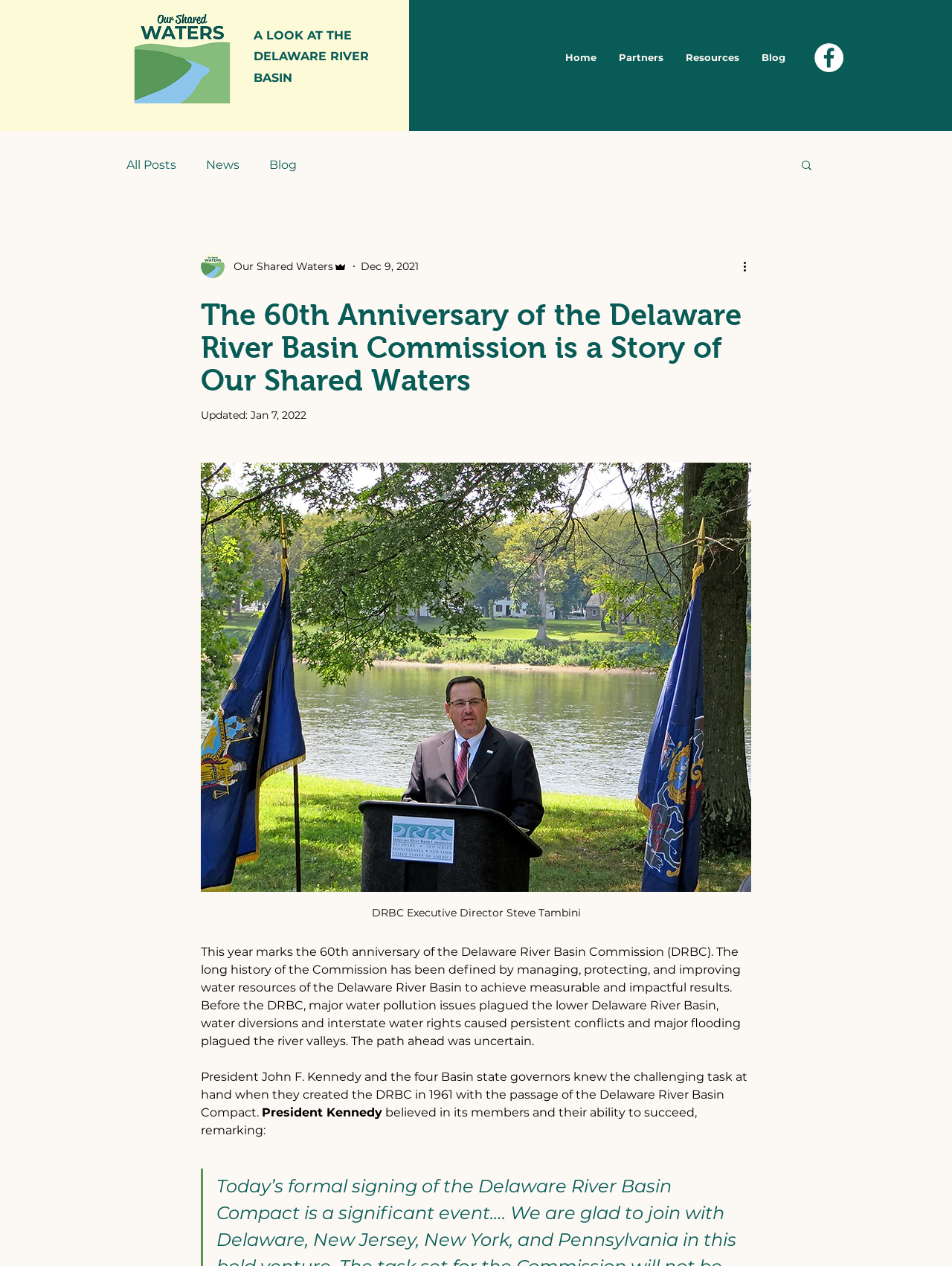Describe the entire webpage, focusing on both content and design.

The webpage is dedicated to the 60th anniversary of the Delaware River Basin Commission (DRBC). At the top, there is a logo of "Our Shared Waters" with a link to the homepage. Below the logo, there are two headings that read "A LOOK AT THE" and "DELAWARE RIVER BASIN" respectively. 

To the right of the headings, there is a navigation menu with links to "Home", "Partners", "Resources", and "Blog". Below the navigation menu, there is a social bar with a Facebook link and an image of a white circle. 

On the left side of the page, there is a blog navigation menu with links to "All Posts", "News", and "Blog". Below the blog navigation menu, there is a search button with an image of a magnifying glass. 

The main content of the page starts with a heading that reads "The 60th Anniversary of the Delaware River Basin Commission is a Story of Our Shared Waters". Below the heading, there is an image of the writer, followed by the writer's name and title, "Admin", and the date "Dec 9, 2021". 

The main article starts with a paragraph that describes the 60th anniversary of the DRBC, followed by a quote from President John F. Kennedy. There are four paragraphs of text in total, with the last paragraph mentioning President Kennedy's belief in the members of the DRBC. Throughout the article, there are no images, but there is a figure caption at the bottom of the page.